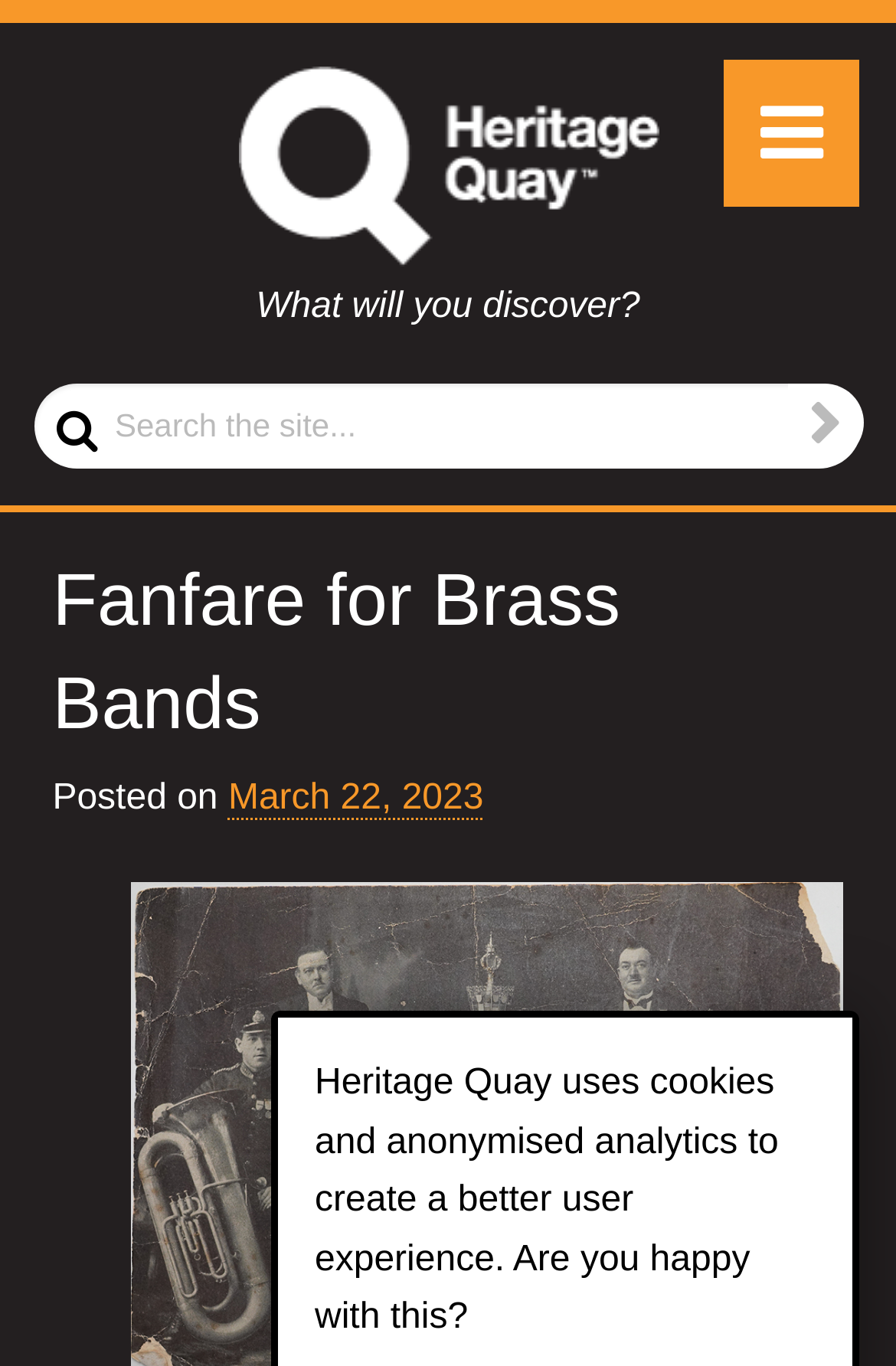What is the date of the latest article?
We need a detailed and meticulous answer to the question.

I looked for the link element with a date format and found the text 'March 22, 2023' which is likely the date of the latest article, as it is accompanied by the text 'Posted on'.